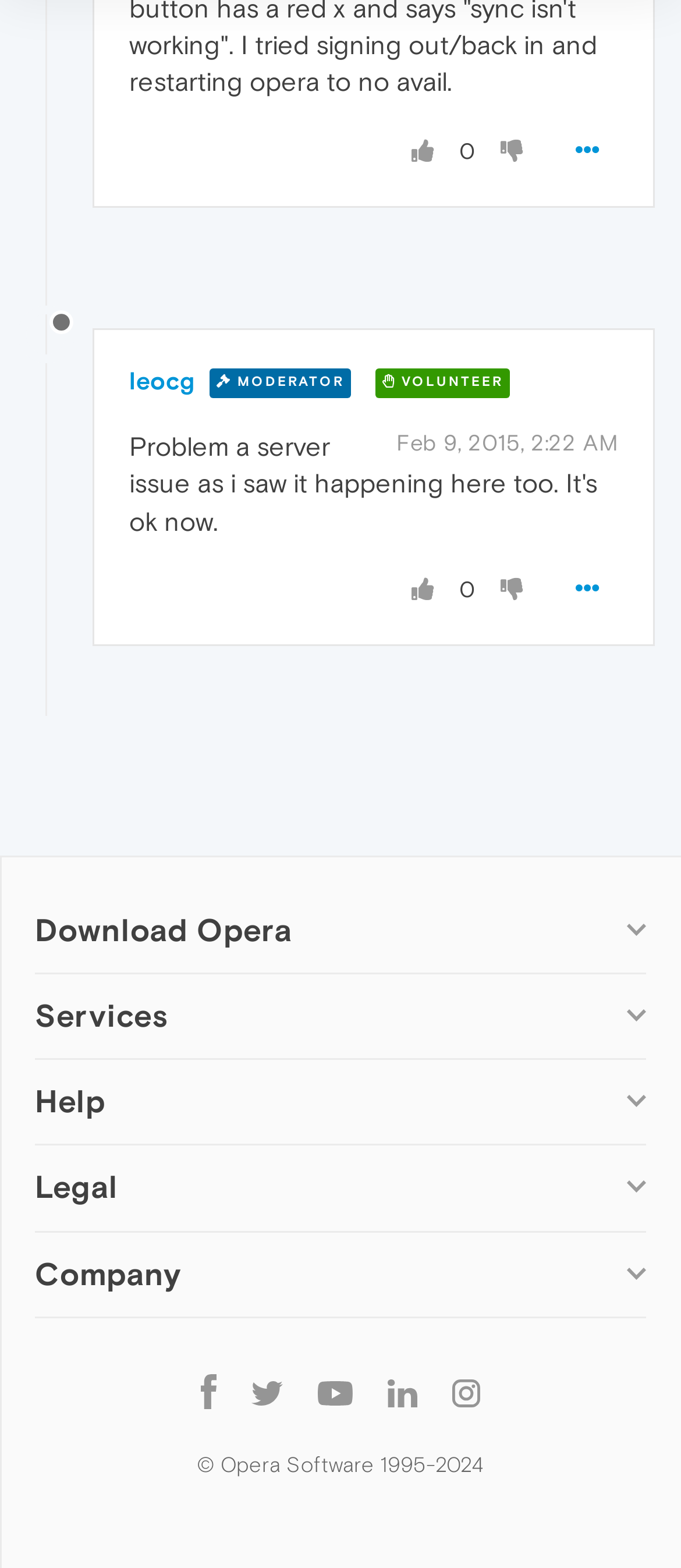How many types of Opera browsers are available?
Refer to the image and provide a one-word or short phrase answer.

7